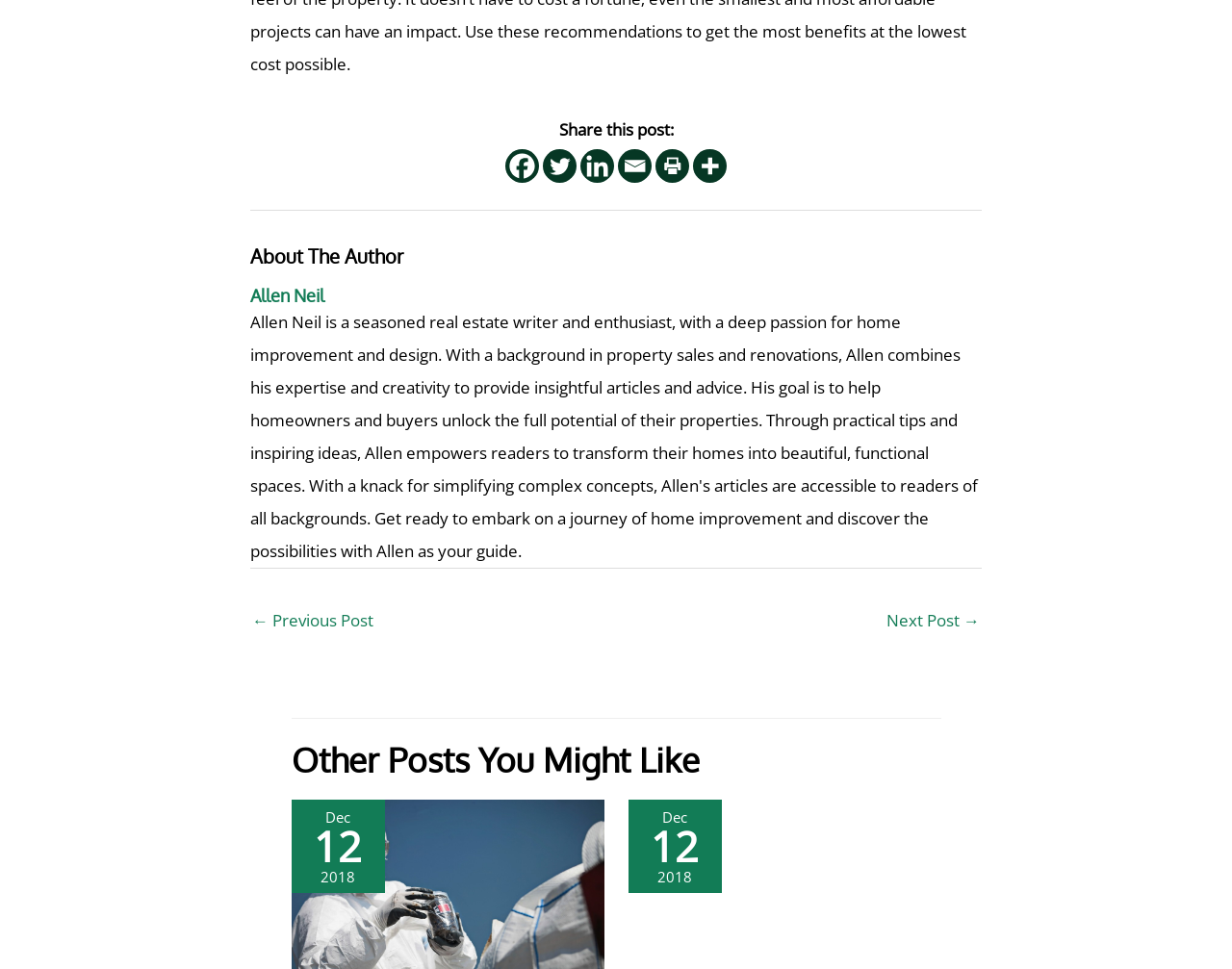Identify the bounding box coordinates of the element that should be clicked to fulfill this task: "View the next post". The coordinates should be provided as four float numbers between 0 and 1, i.e., [left, top, right, bottom].

[0.72, 0.623, 0.795, 0.662]